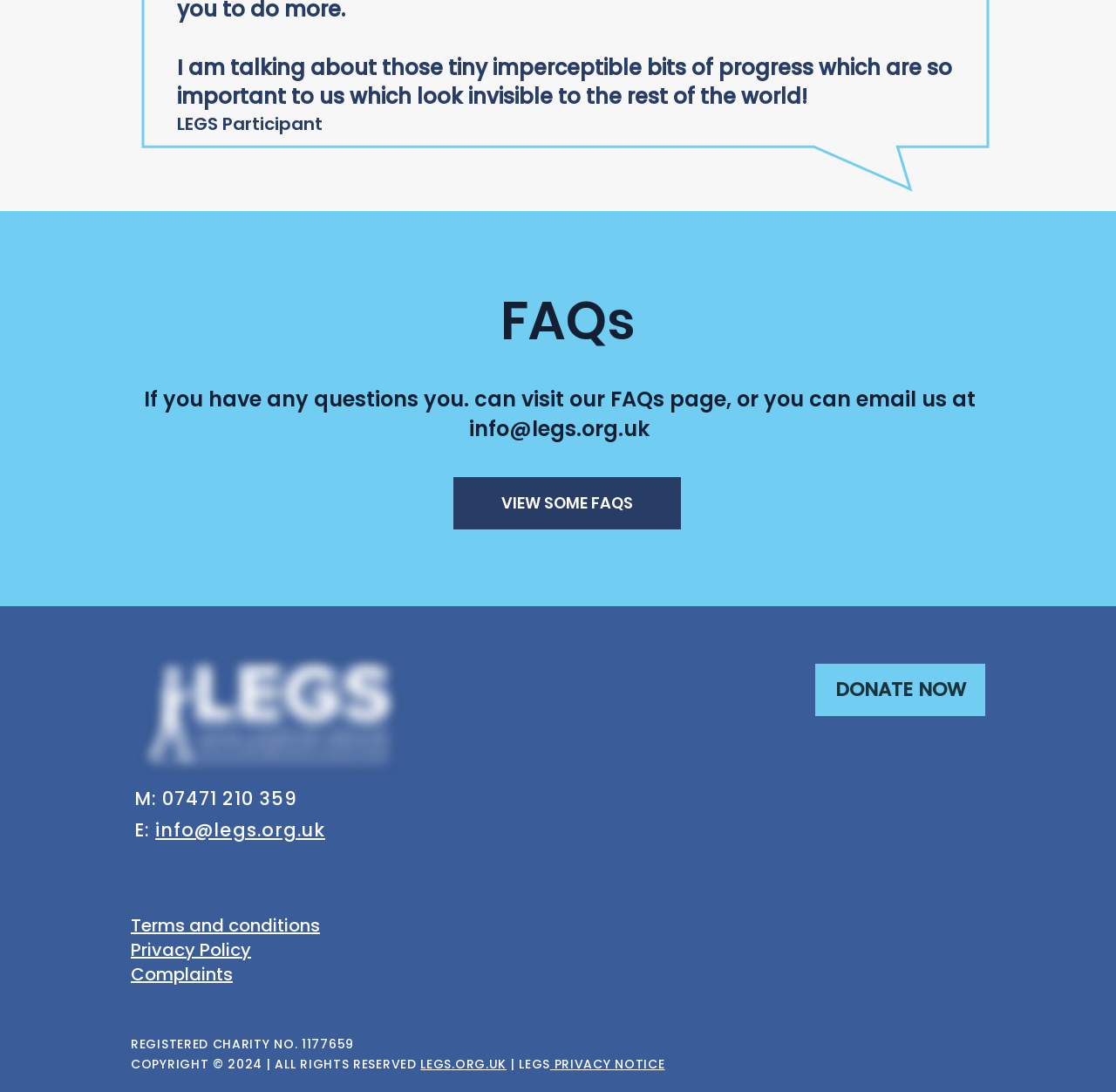Please determine the bounding box coordinates of the element to click on in order to accomplish the following task: "Read terms and conditions". Ensure the coordinates are four float numbers ranging from 0 to 1, i.e., [left, top, right, bottom].

[0.117, 0.836, 0.287, 0.858]